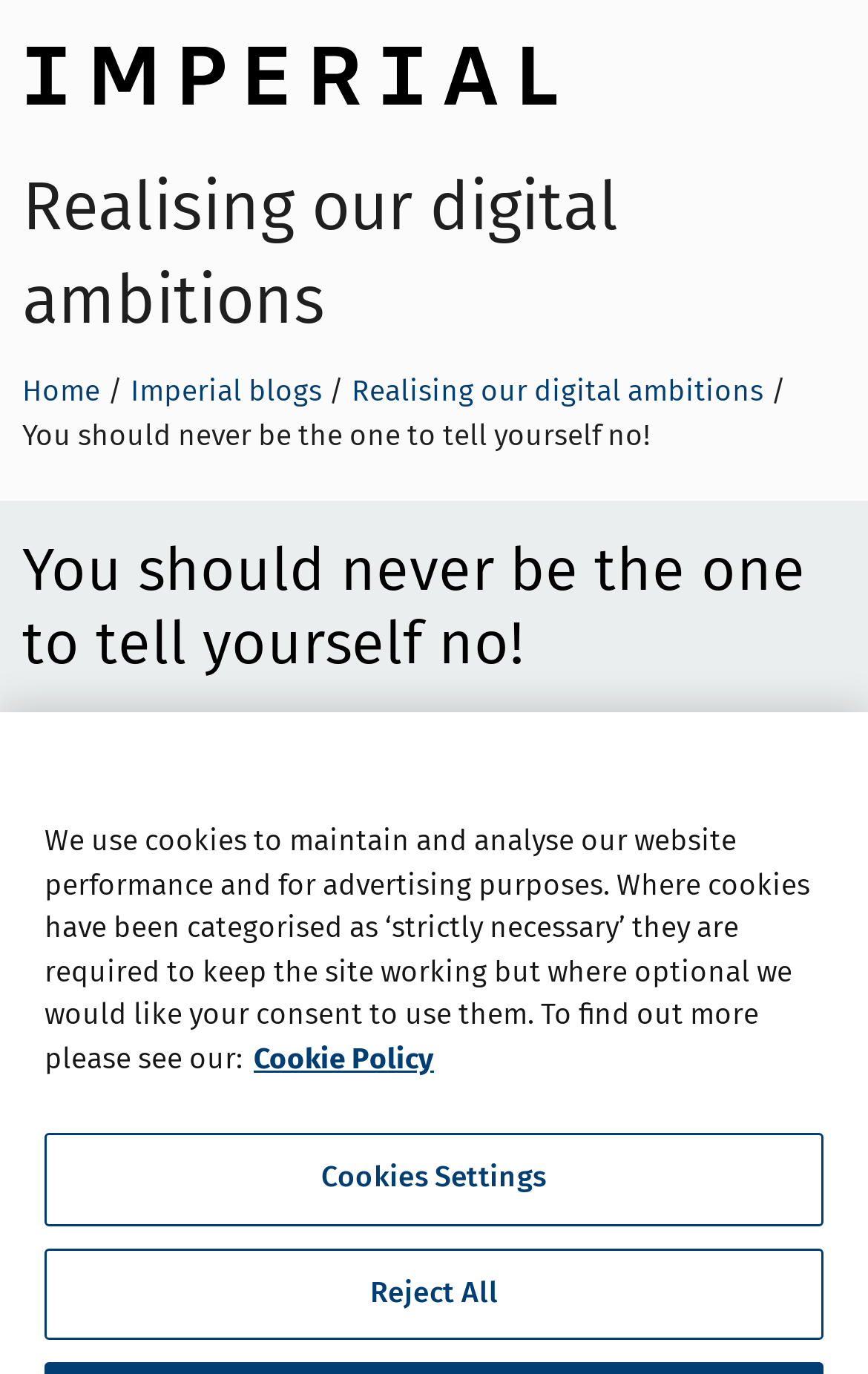Using the provided element description "Liz Scholfield", determine the bounding box coordinates of the UI element.

[0.026, 0.523, 0.259, 0.562]